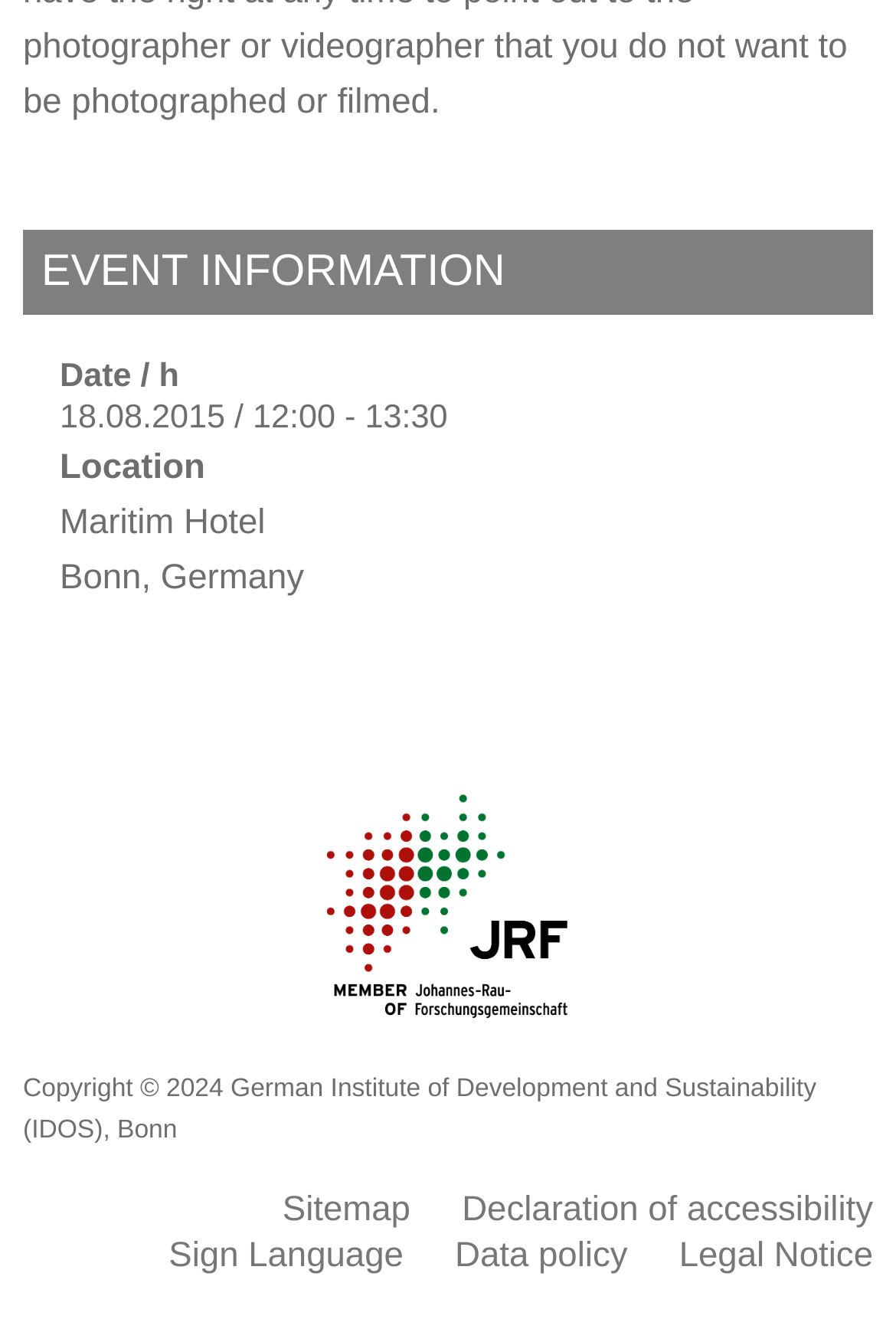Analyze the image and answer the question with as much detail as possible: 
Where is the event located?

I found the event location by looking at the 'Location' section, which is located below the 'Date / h' section. The location is specified as 'Maritim Hotel' in 'Bonn, Germany', so the event location is Maritim Hotel, Bonn, Germany.